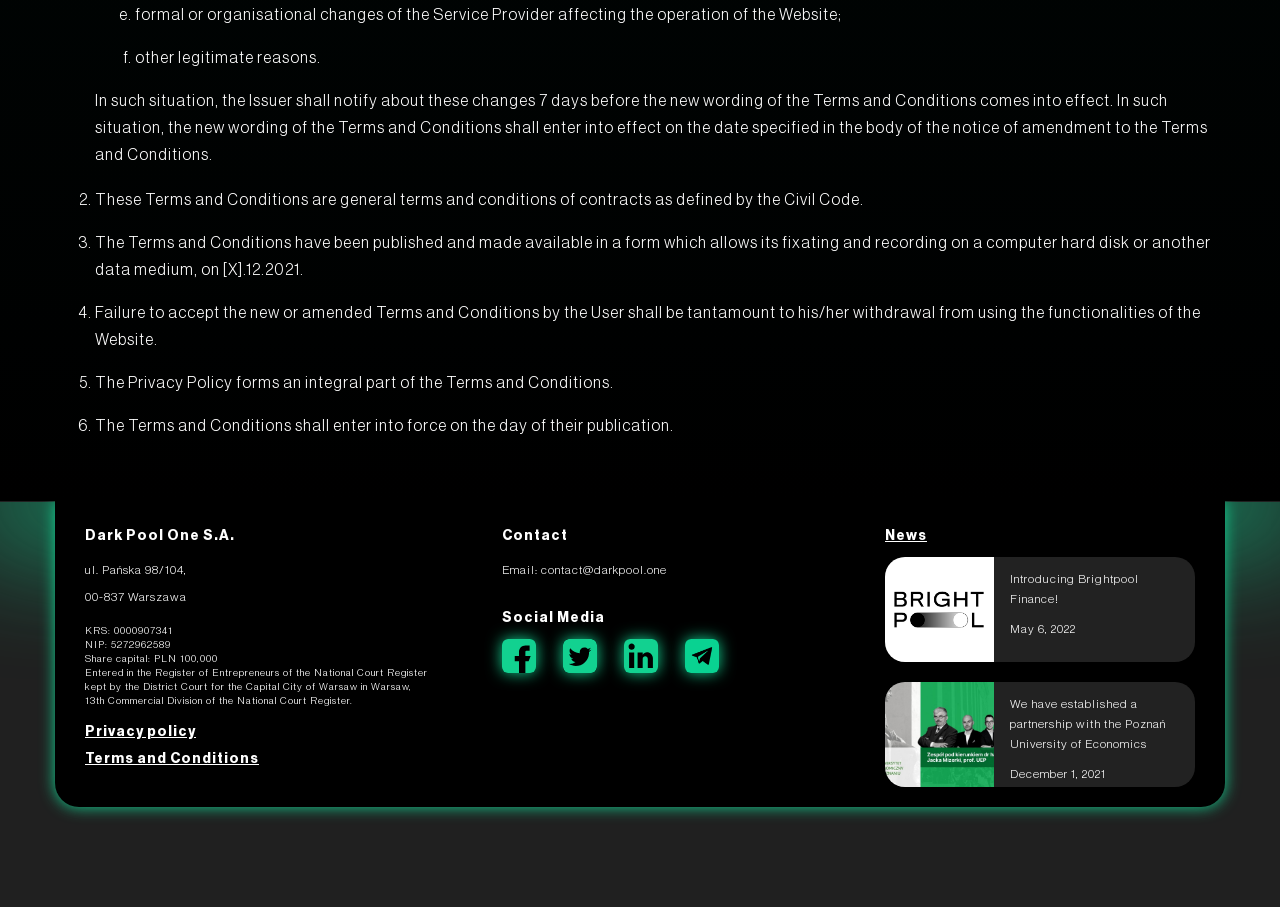How can I contact the company?
Answer the question in as much detail as possible.

I found the contact information by looking at the heading element 'Contact' and the corresponding static text element and link that contain the email address.